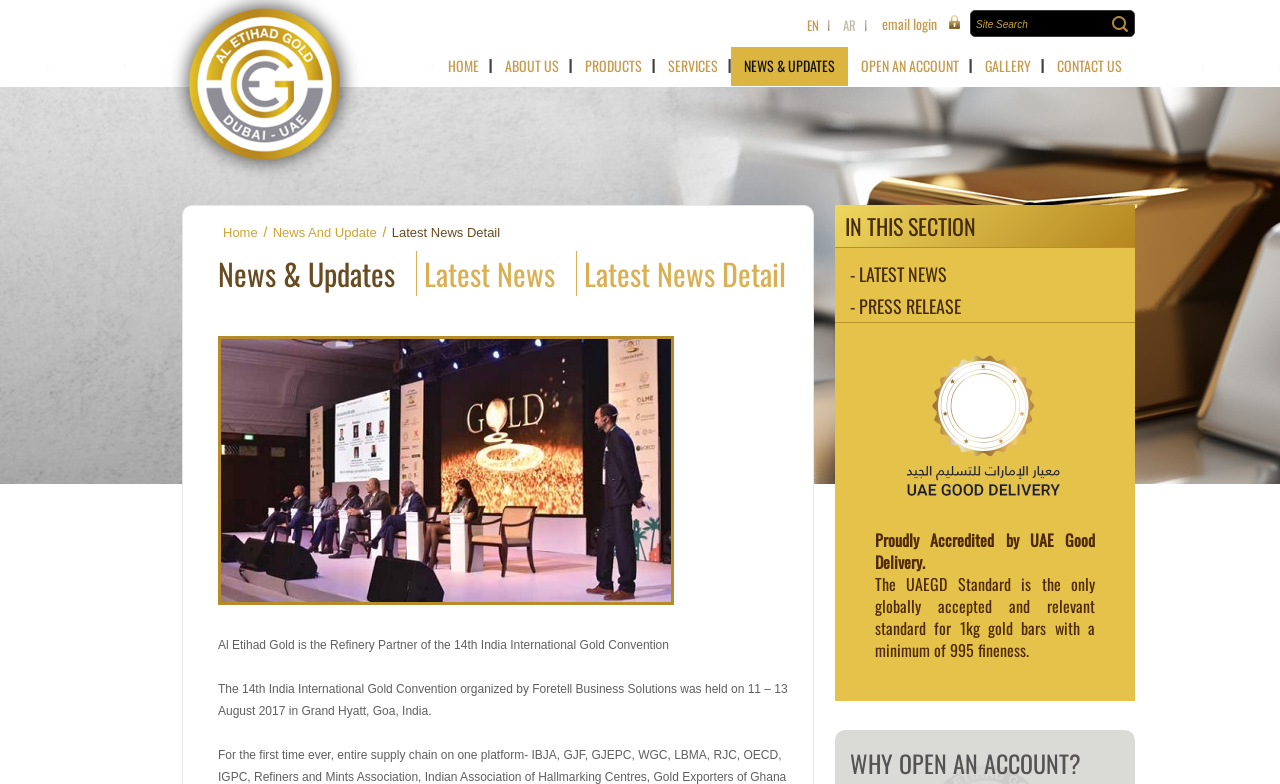Please find the bounding box coordinates of the clickable region needed to complete the following instruction: "go back to homepage". The bounding box coordinates must consist of four float numbers between 0 and 1, i.e., [left, top, right, bottom].

[0.129, 0.213, 0.285, 0.239]